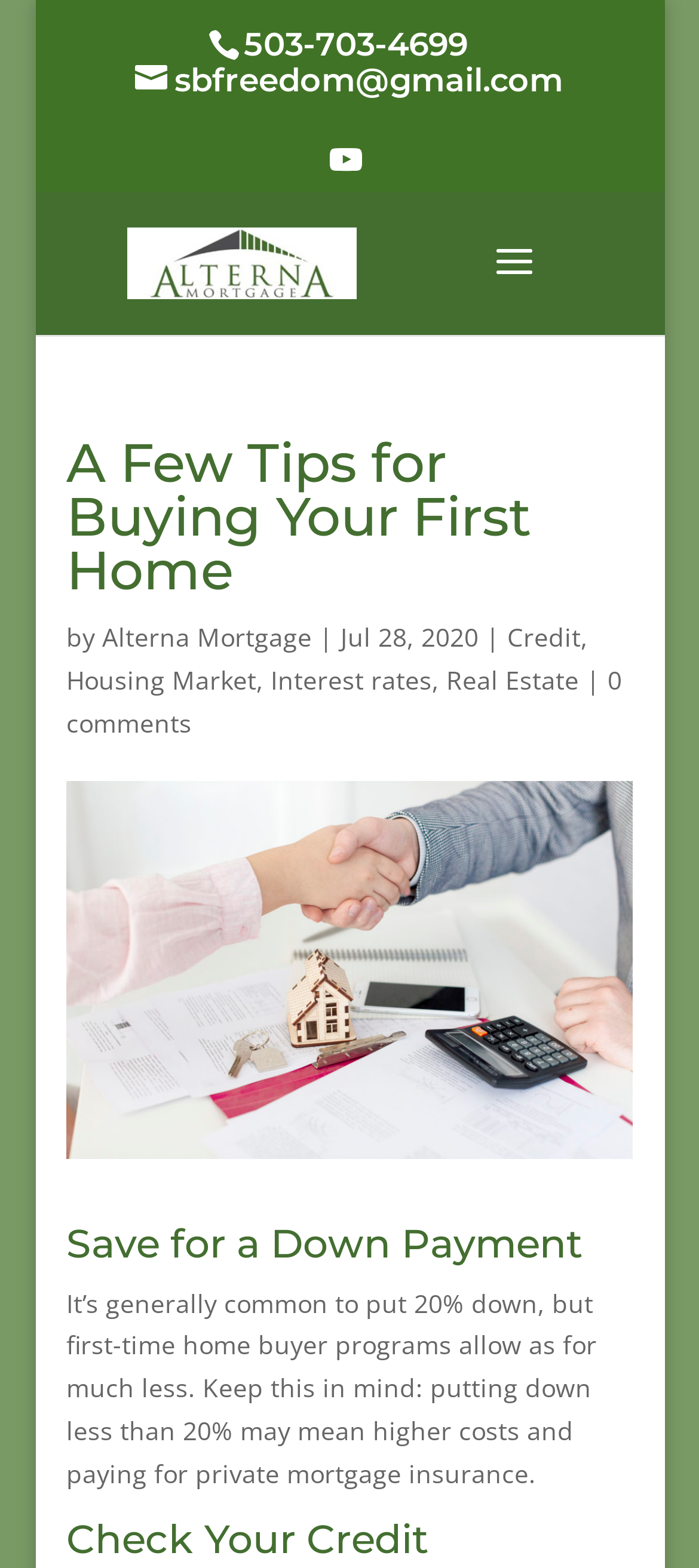What is the name of the mortgage company?
Using the picture, provide a one-word or short phrase answer.

Alterna Mortgage